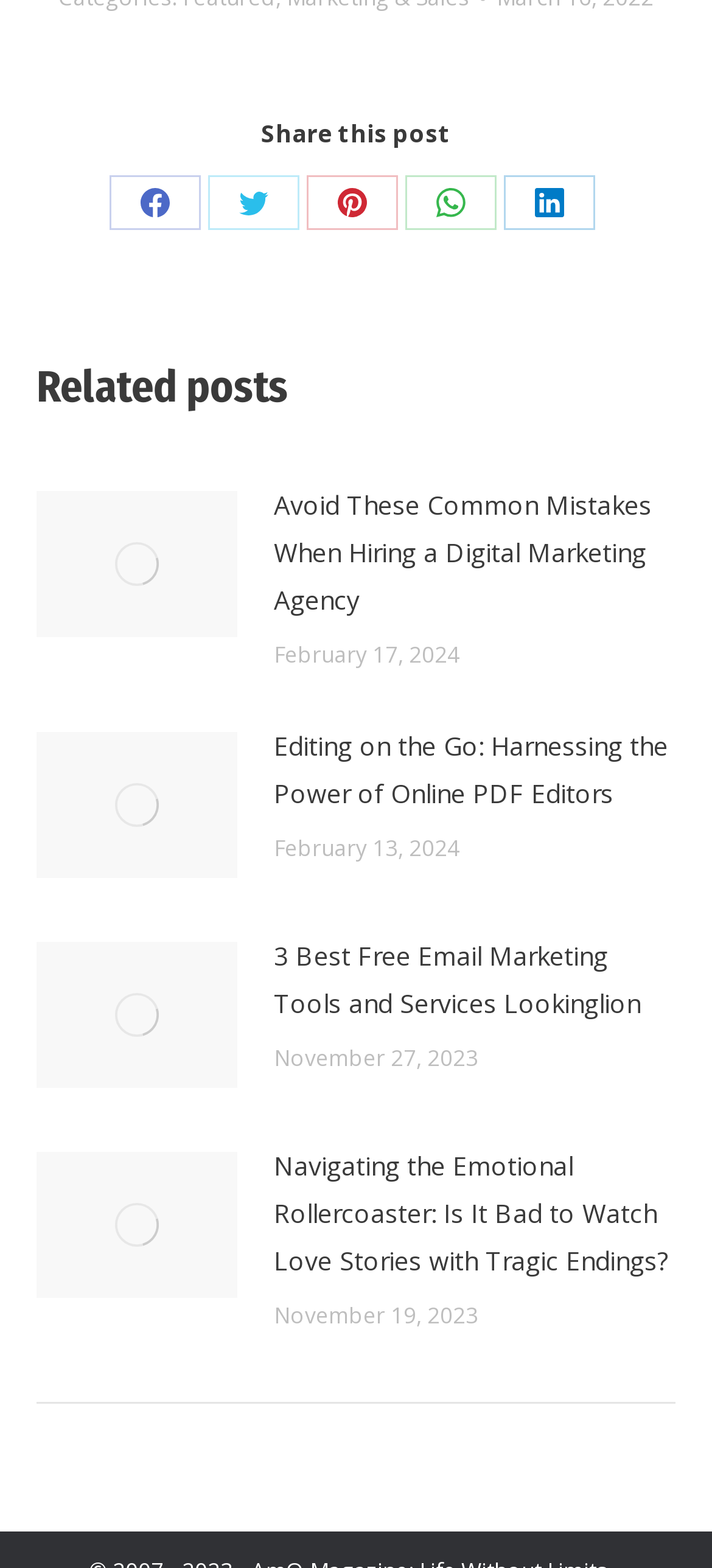How many related posts are listed?
Based on the visual, give a brief answer using one word or a short phrase.

4